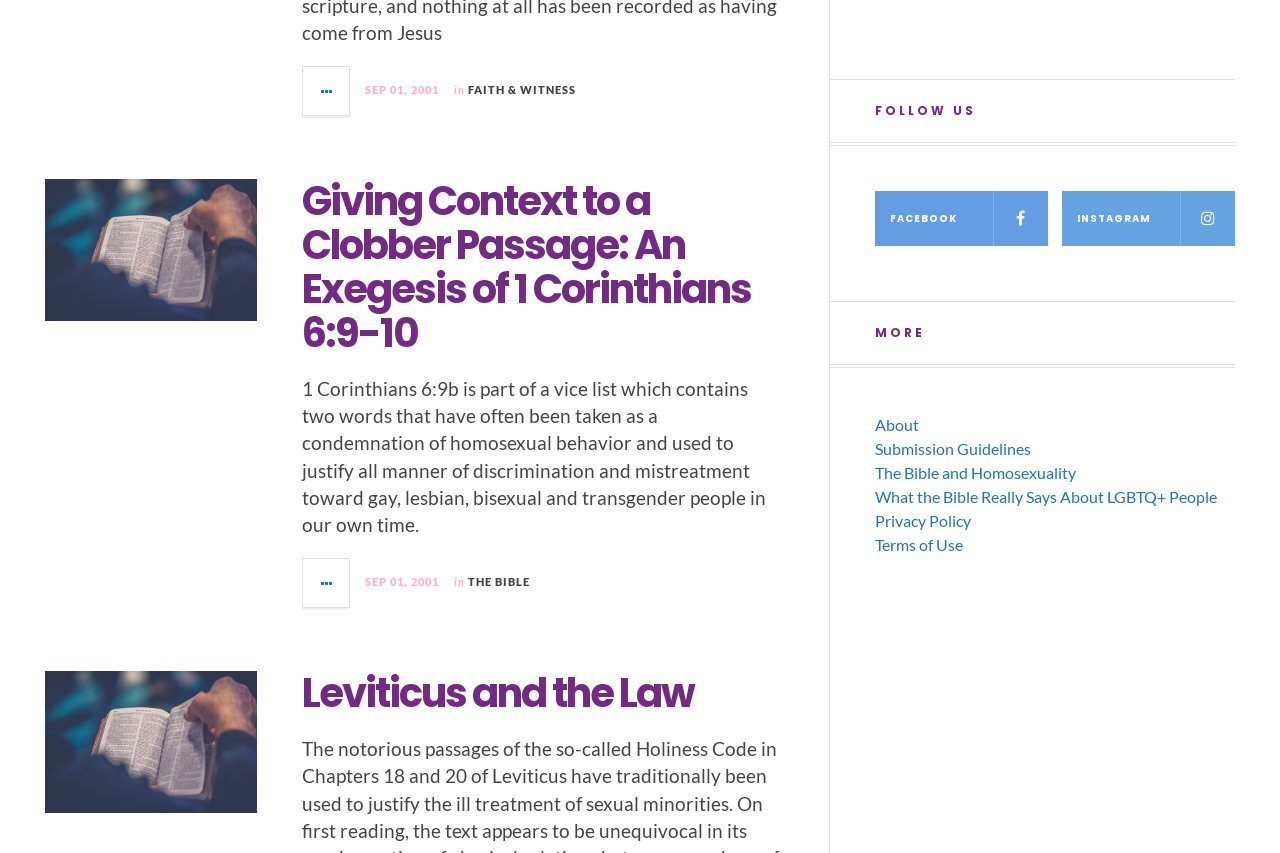From the webpage screenshot, predict the bounding box coordinates (top-left x, top-left y, bottom-right x, bottom-right y) for the UI element described here: Faith & Witness

[0.366, 0.121, 0.45, 0.136]